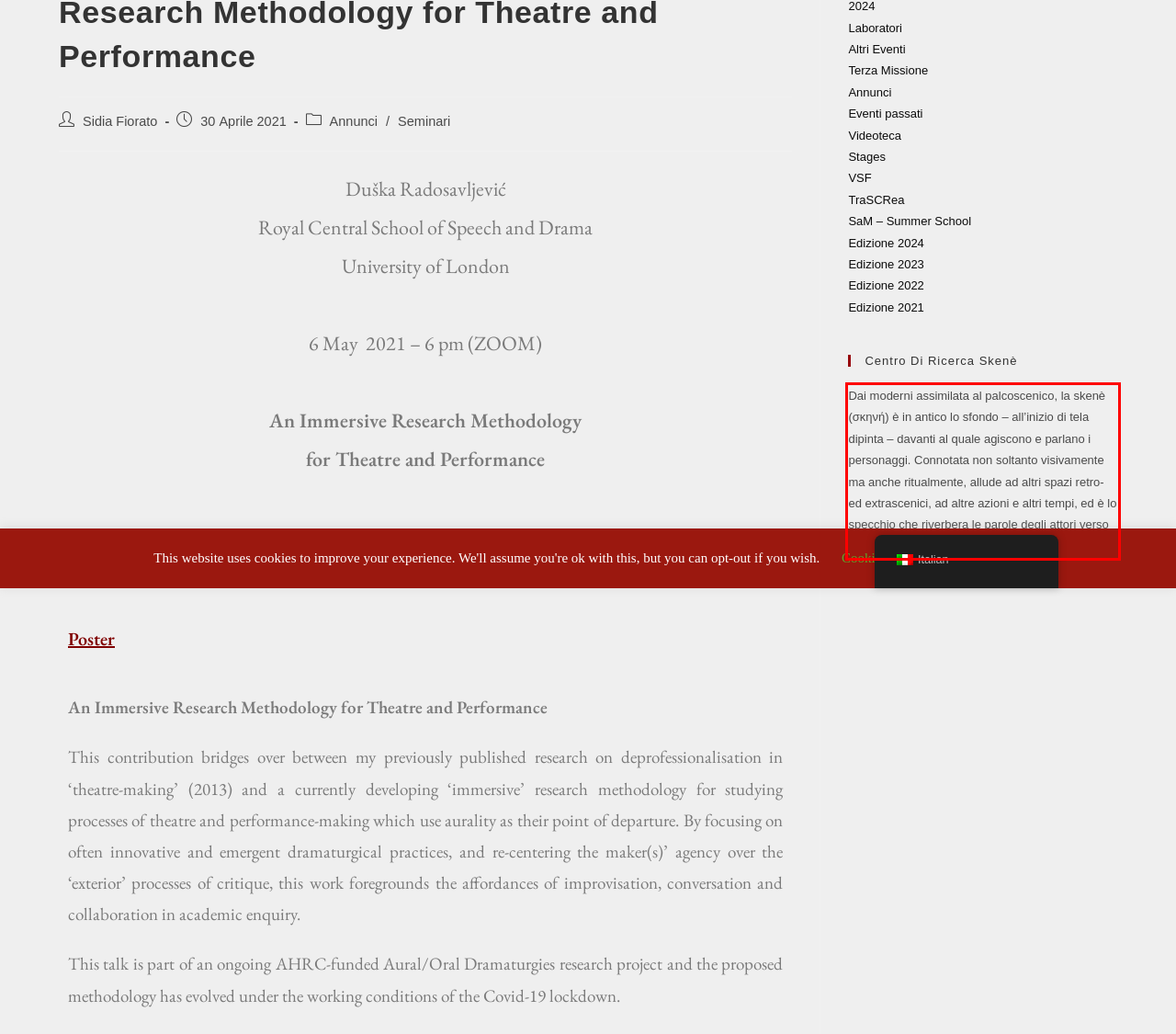You are presented with a webpage screenshot featuring a red bounding box. Perform OCR on the text inside the red bounding box and extract the content.

Dai moderni assimilata al palcoscenico, la skenè (σκηνή) è in antico lo sfondo – all’inizio di tela dipinta – davanti al quale agiscono e parlano i personaggi. Connotata non soltanto visivamente ma anche ritualmente, allude ad altri spazi retro- ed extrascenici, ad altre azioni e altri tempi, ed è lo specchio che riverbera le parole degli attori verso il pubblico.